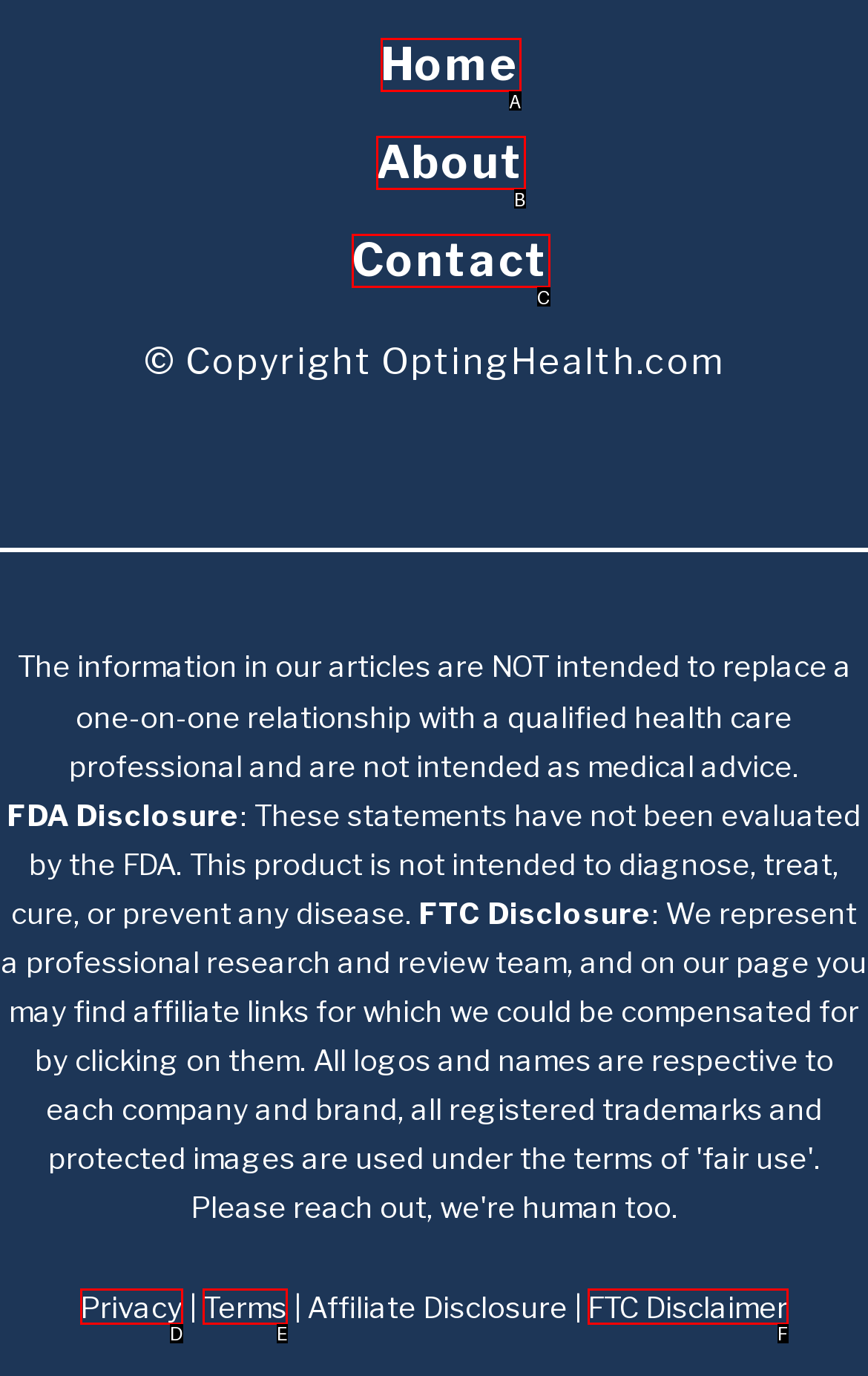Based on the description: About, identify the matching HTML element. Reply with the letter of the correct option directly.

B